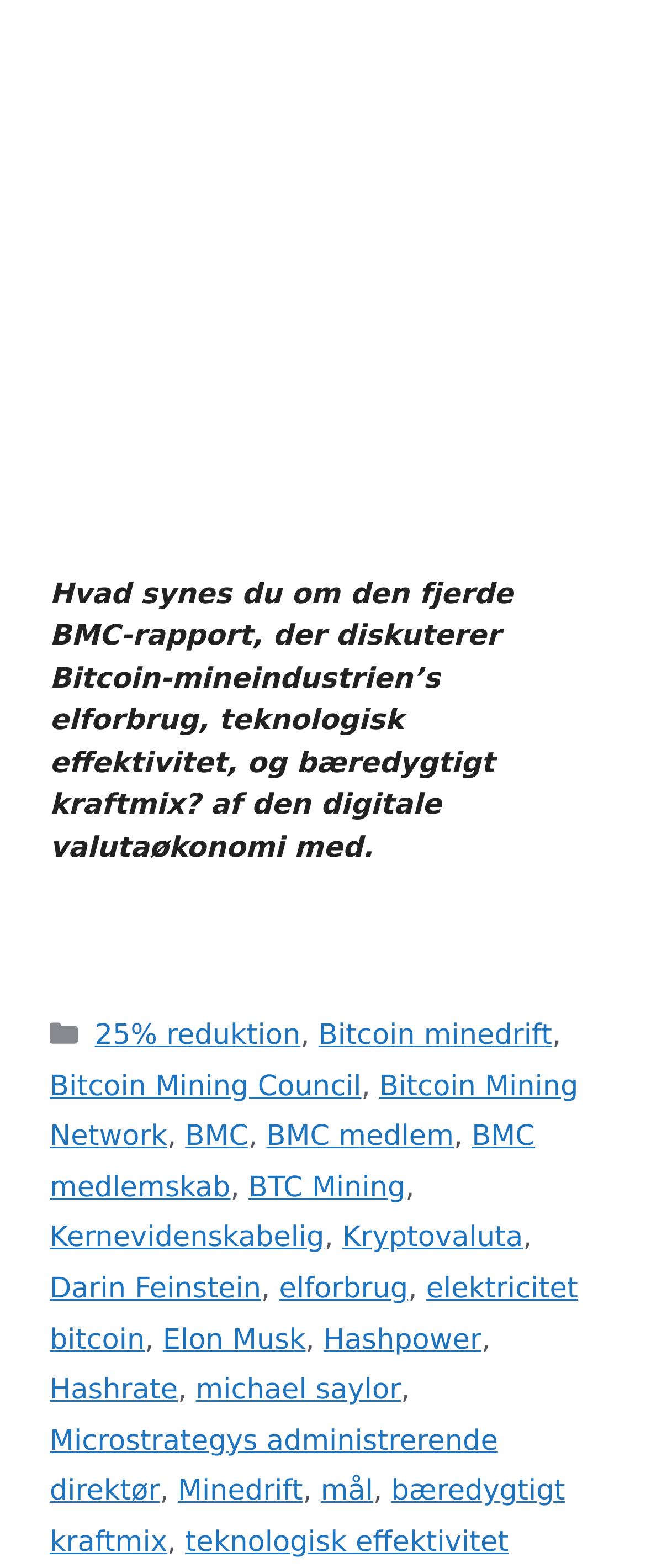Identify the bounding box for the UI element described as: "BMC". The coordinates should be four float numbers between 0 and 1, i.e., [left, top, right, bottom].

[0.287, 0.559, 0.385, 0.58]